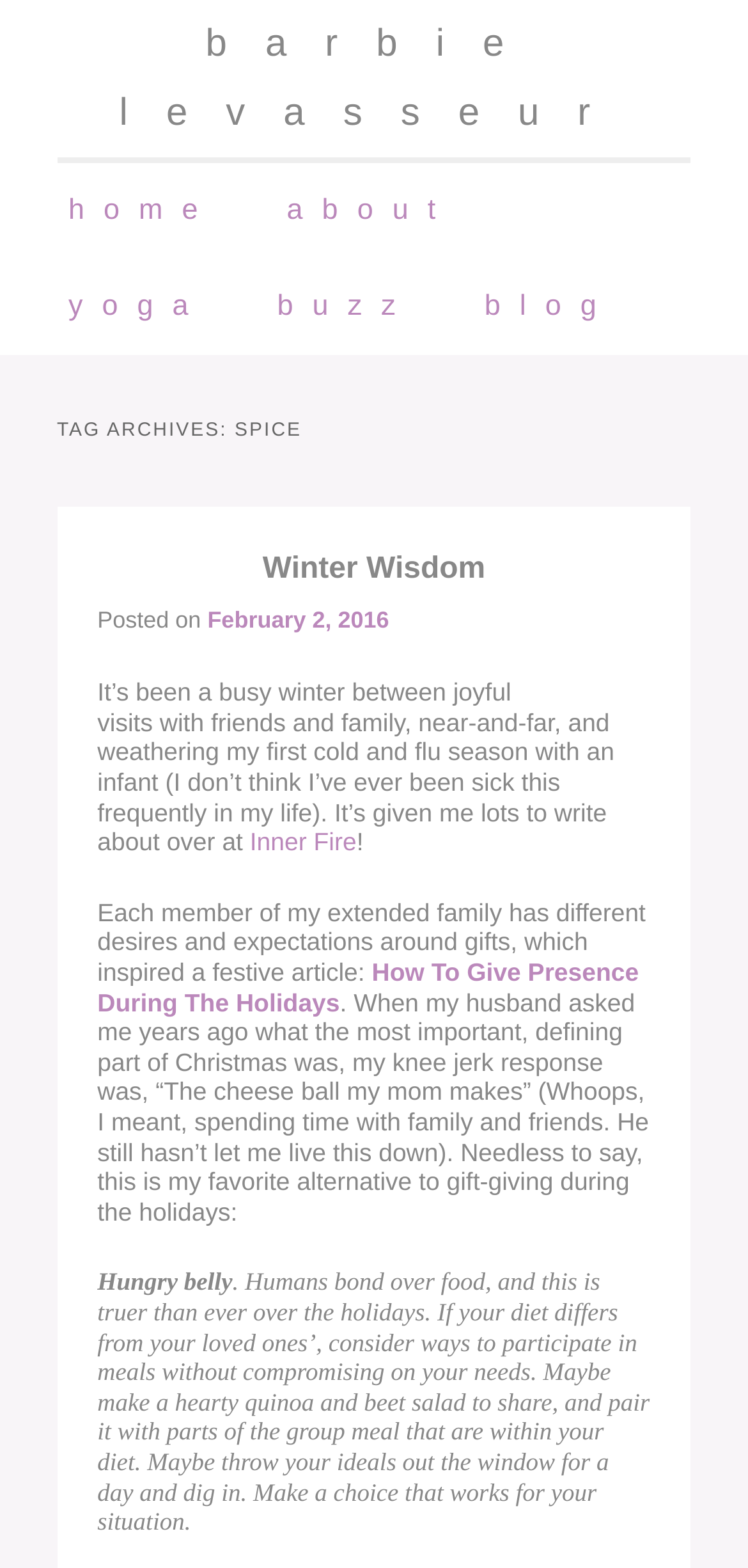Please identify the bounding box coordinates of the area I need to click to accomplish the following instruction: "click on the 'barbie levasseur' link".

[0.159, 0.015, 0.841, 0.086]